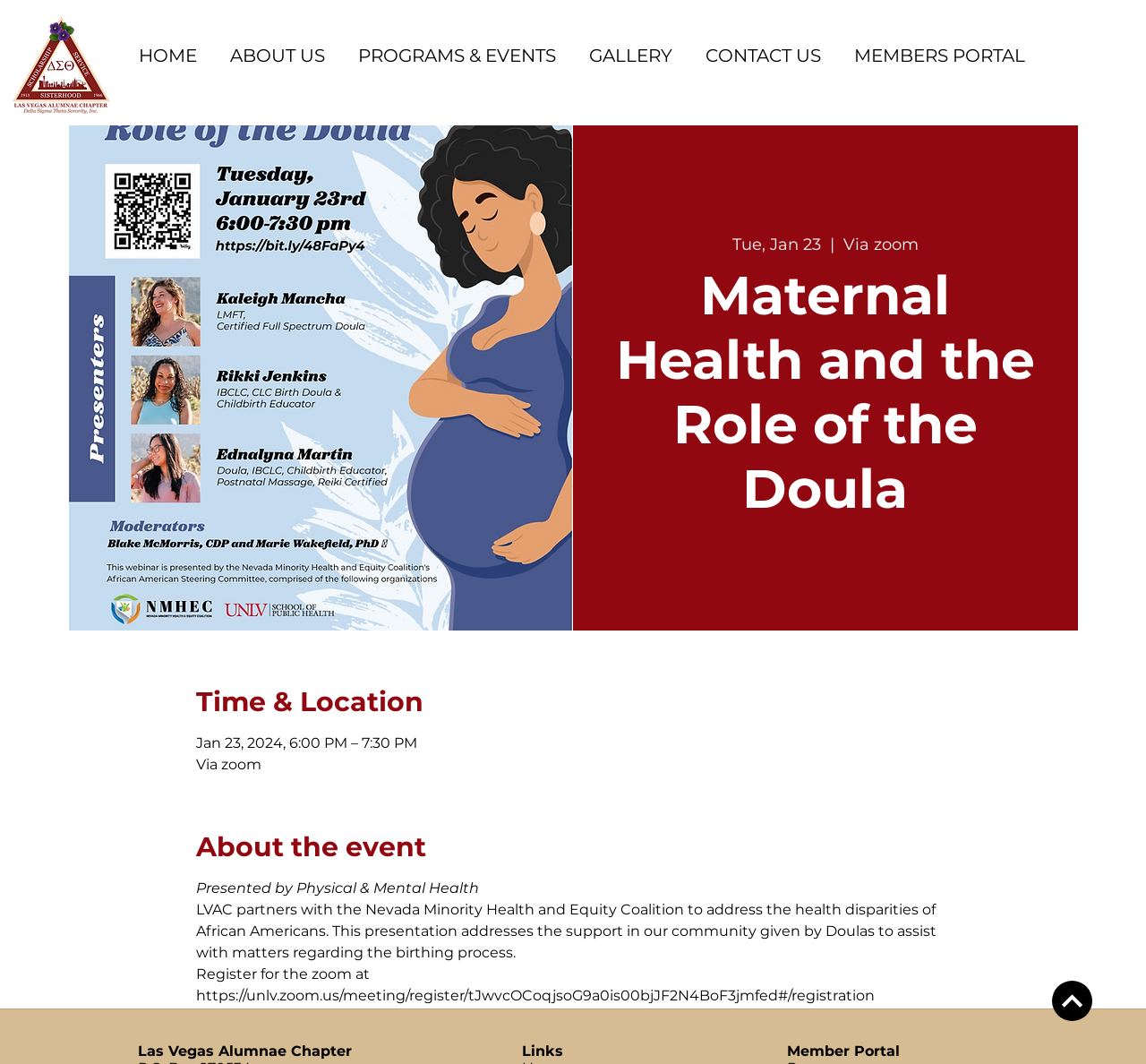Locate the bounding box coordinates for the element described below: "GALLERY". The coordinates must be four float values between 0 and 1, formatted as [left, top, right, bottom].

[0.502, 0.028, 0.603, 0.077]